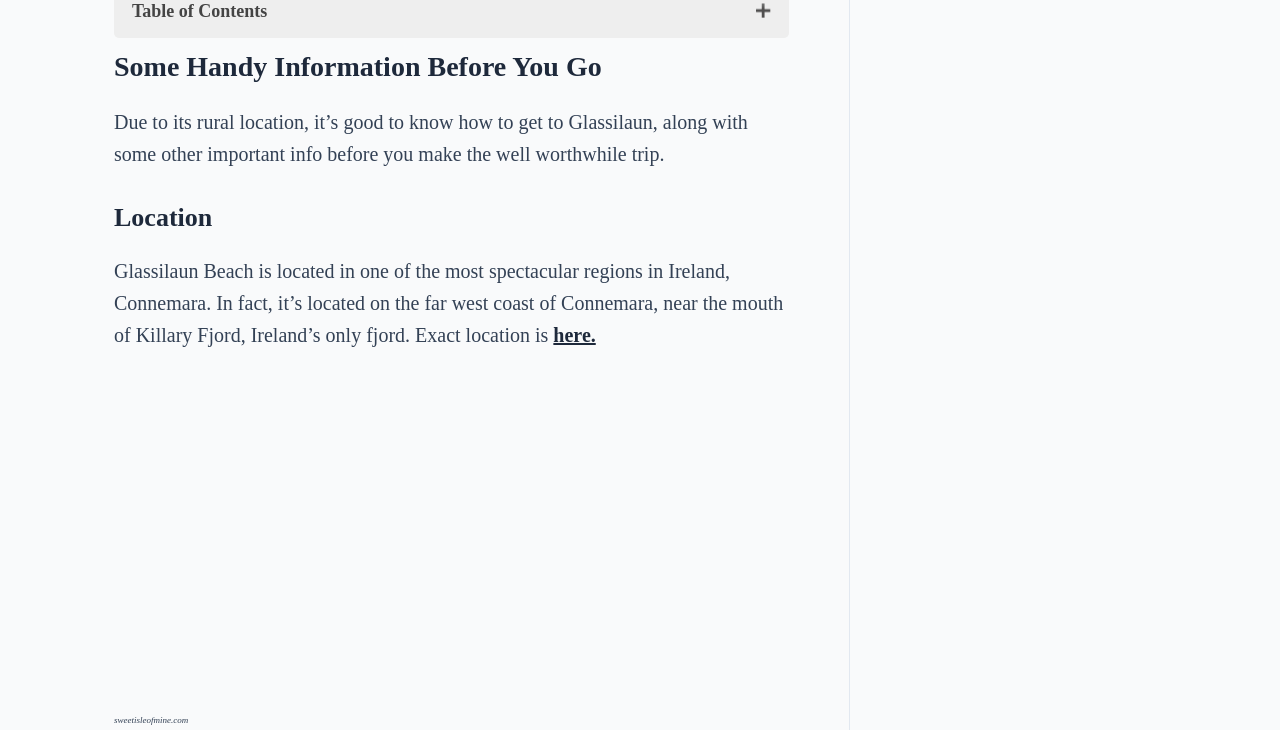Locate the bounding box coordinates of the element that needs to be clicked to carry out the instruction: "Check 'Things to Do Nearby'". The coordinates should be given as four float numbers ranging from 0 to 1, i.e., [left, top, right, bottom].

[0.12, 0.689, 0.18, 0.702]